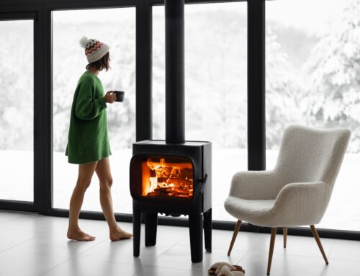What is visible through the large glass windows?
Refer to the screenshot and deliver a thorough answer to the question presented.

The caption sets the scene by describing the indoor space, but also mentions a 'picturesque backdrop' visible through the large glass windows. This backdrop is specifically identified as 'snow-covered trees', which creates a cozy contrast with the warm indoor atmosphere.